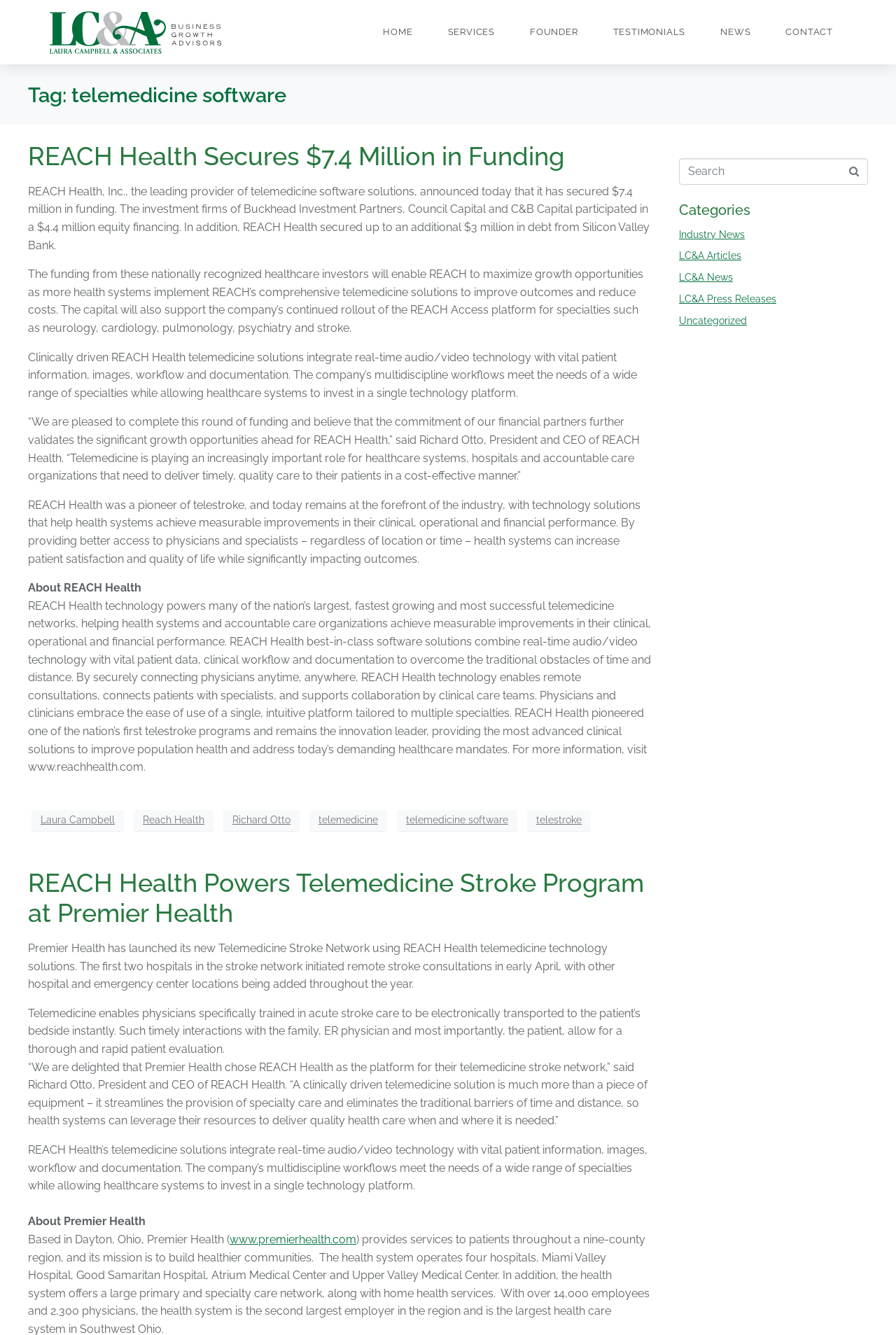Use the information in the screenshot to answer the question comprehensively: How many links are in the categories section?

I looked at the categories section on the page, which is located below the search box. There are five links in this section, labeled as 'Industry News', 'LC&A Articles', 'LC&A News', 'LC&A Press Releases', and 'Uncategorized'.